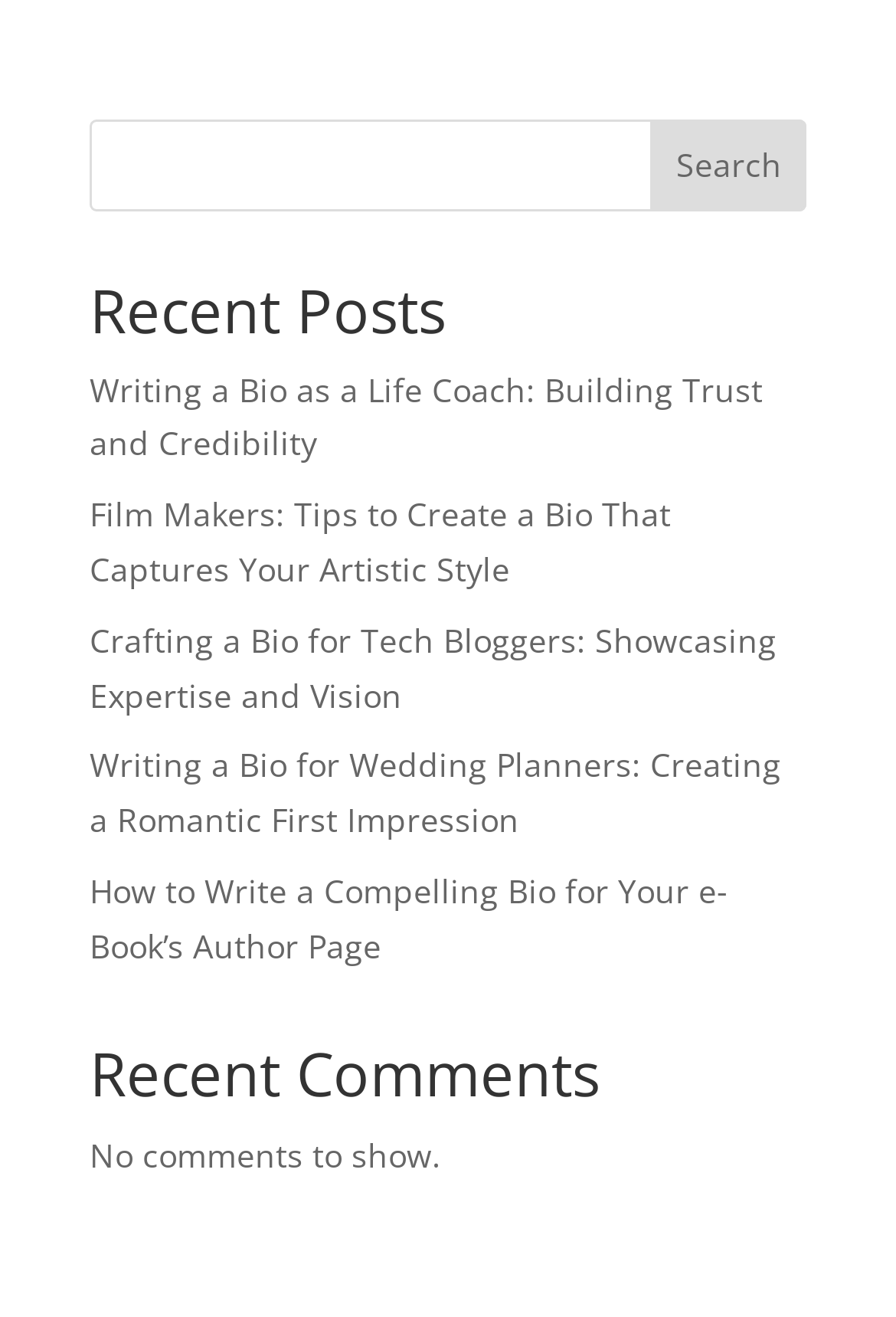Provide a one-word or brief phrase answer to the question:
What is the layout of the webpage?

Header, posts, comments